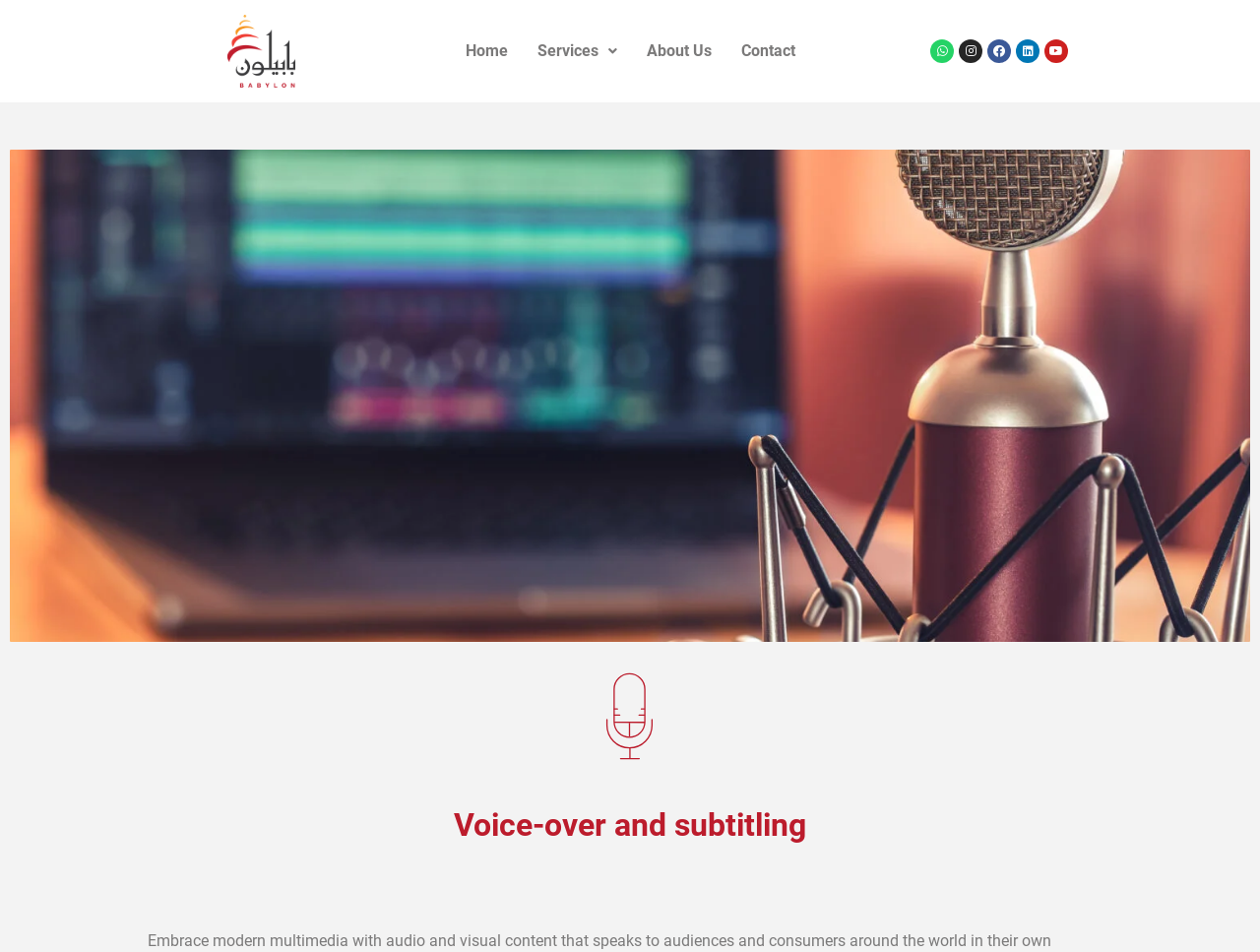How many social media links are there?
Please answer using one word or phrase, based on the screenshot.

5